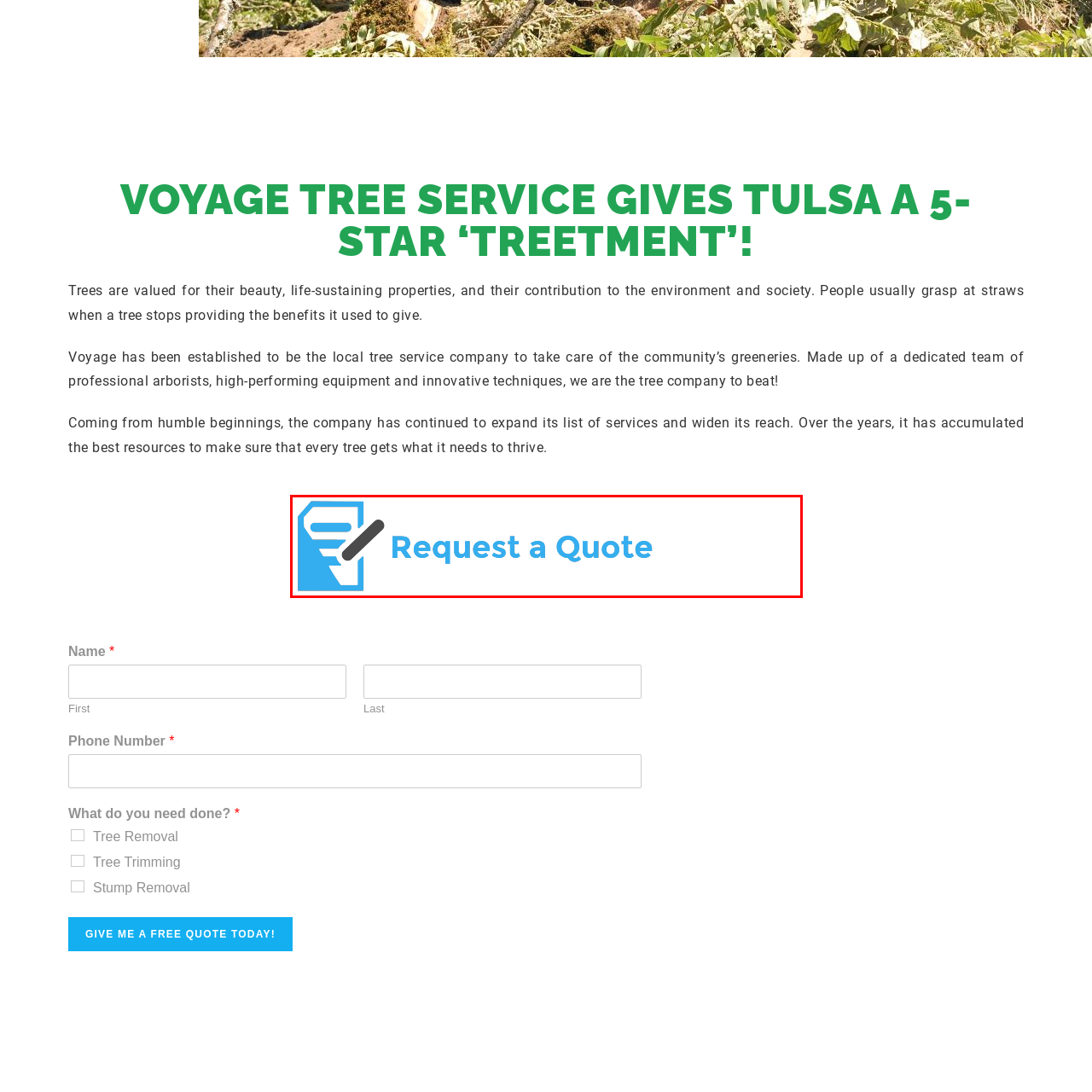What is the primary focus of the service?
Refer to the image enclosed in the red bounding box and answer the question thoroughly.

The caption explains that the service is primarily focused on connecting users with tree care professionals through an easy and accessible quotation process, which is evident from the 'Request a Quote' prompt and the nearby content discussing the value of trees and the services provided by the local tree service company.